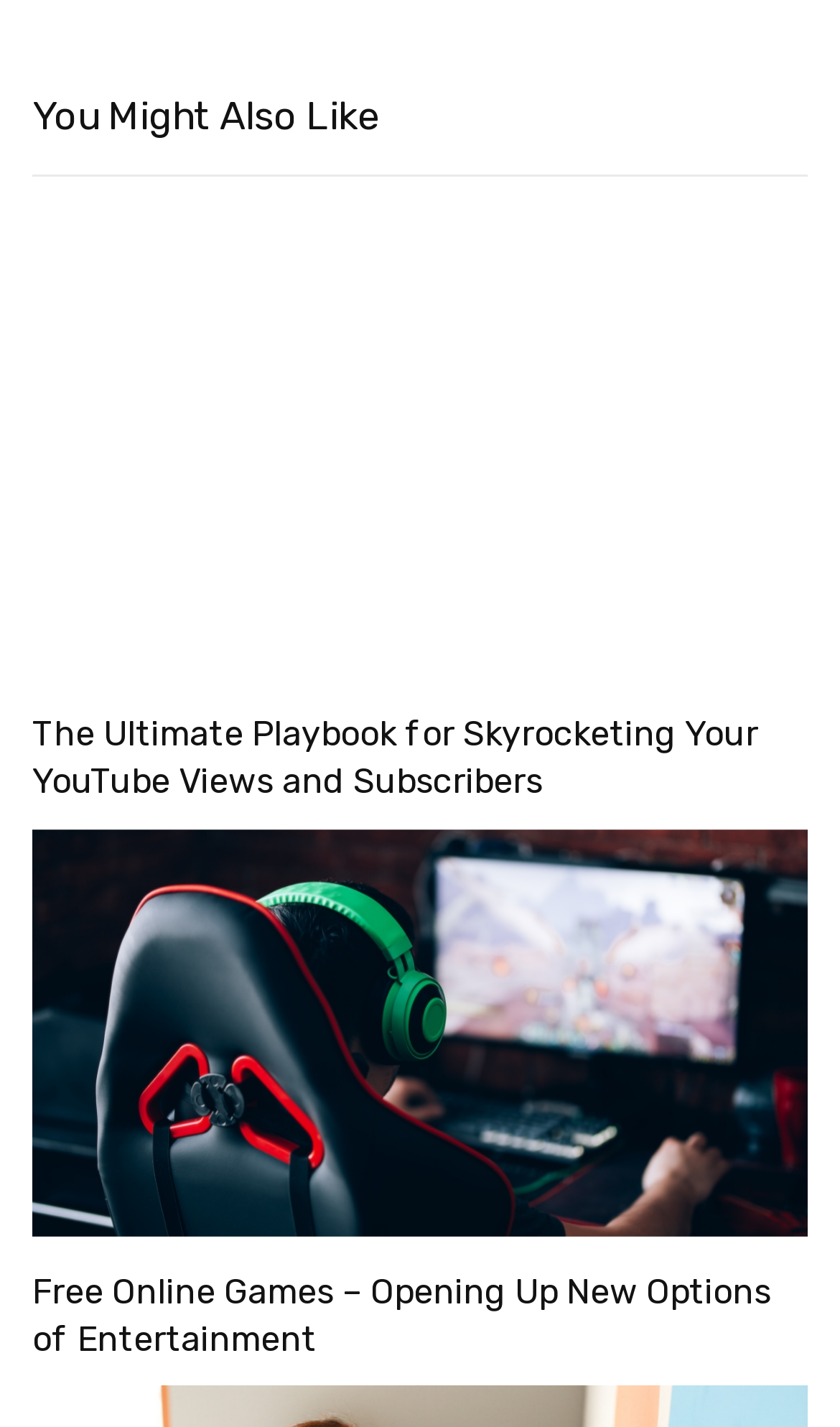What is the theme of the image on the webpage?
Carefully analyze the image and provide a thorough answer to the question.

The image on the webpage is related to online games, as it is accompanied by a link to 'Online Games' and is placed below the heading 'You Might Also Like'.